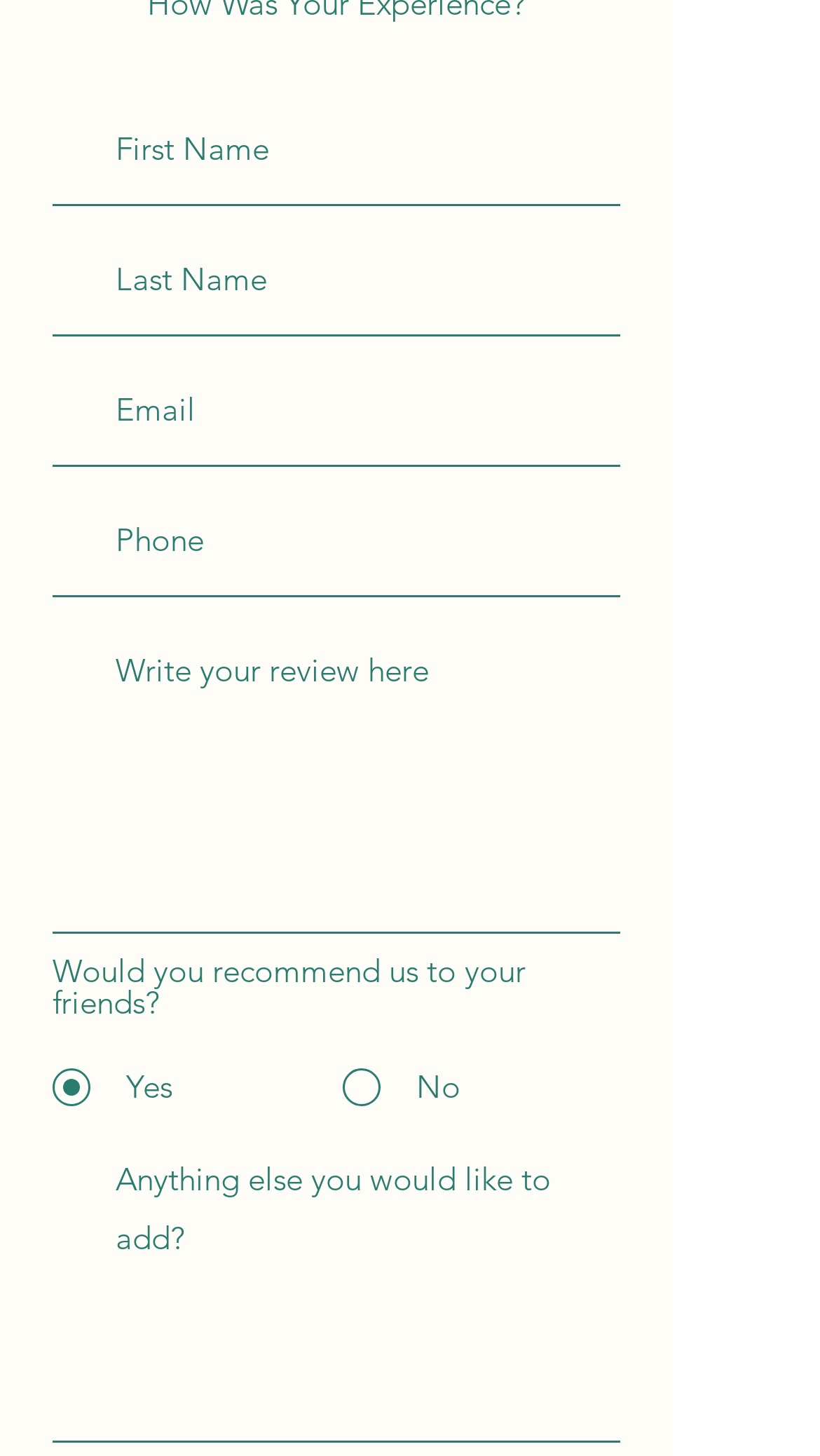Find the UI element described as: "aria-label="Email" name="email" placeholder="Email"" and predict its bounding box coordinates. Ensure the coordinates are four float numbers between 0 and 1, [left, top, right, bottom].

[0.064, 0.245, 0.756, 0.32]